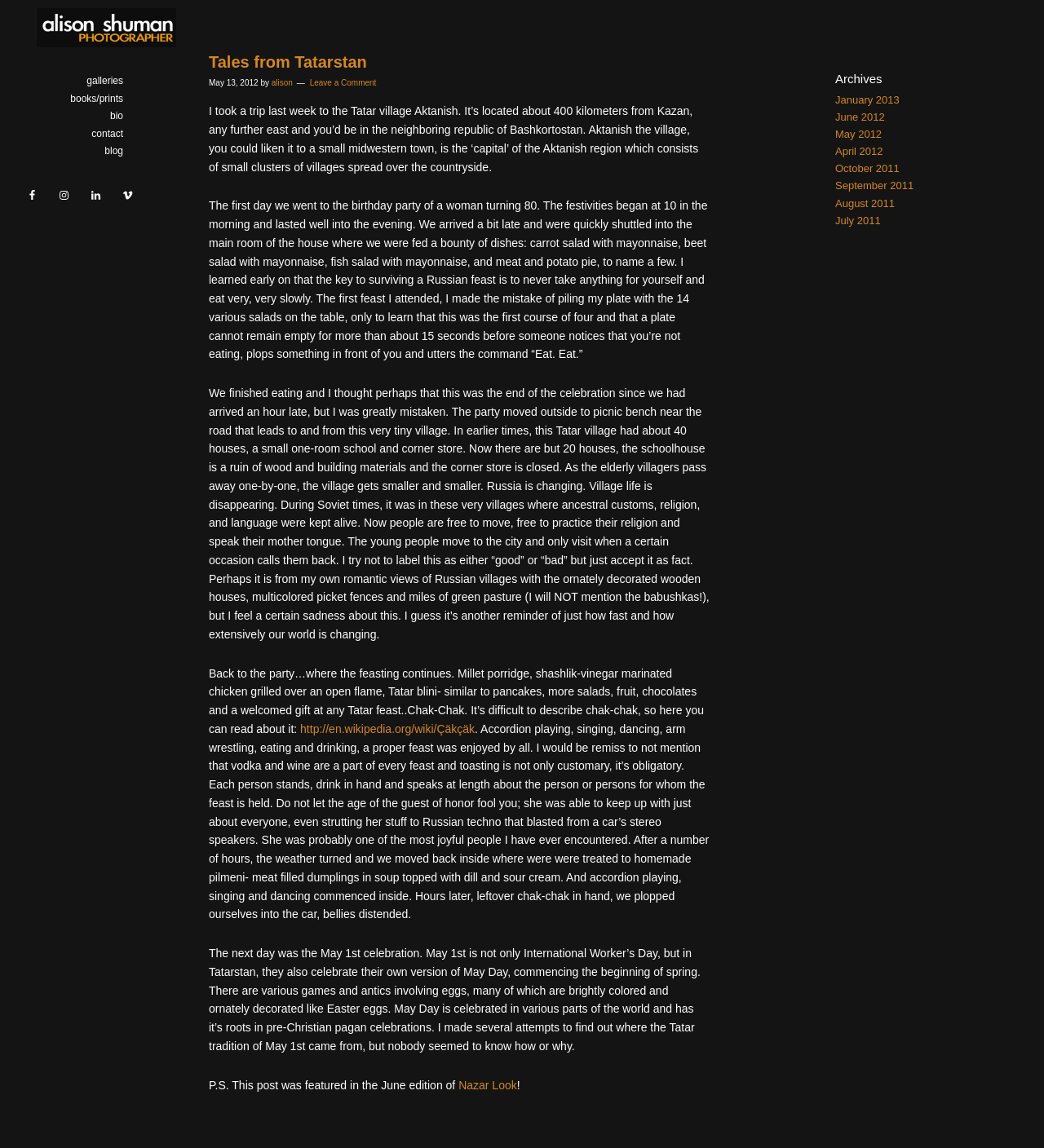Answer the question in one word or a short phrase:
What is the date of the birthday party mentioned in the article?

May 13, 2012